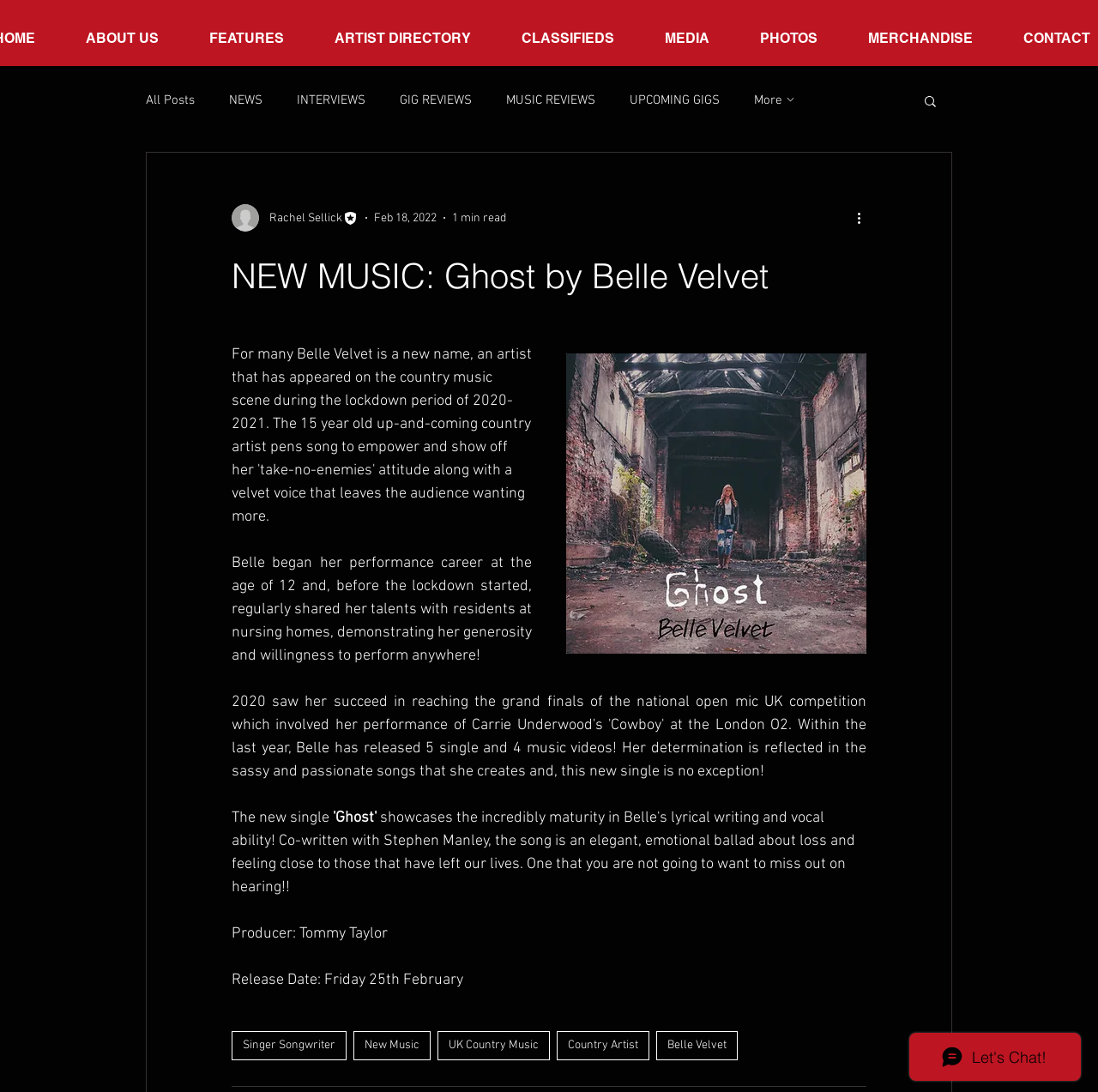Provide the bounding box coordinates of the area you need to click to execute the following instruction: "Read more about the writer".

[0.211, 0.187, 0.327, 0.212]